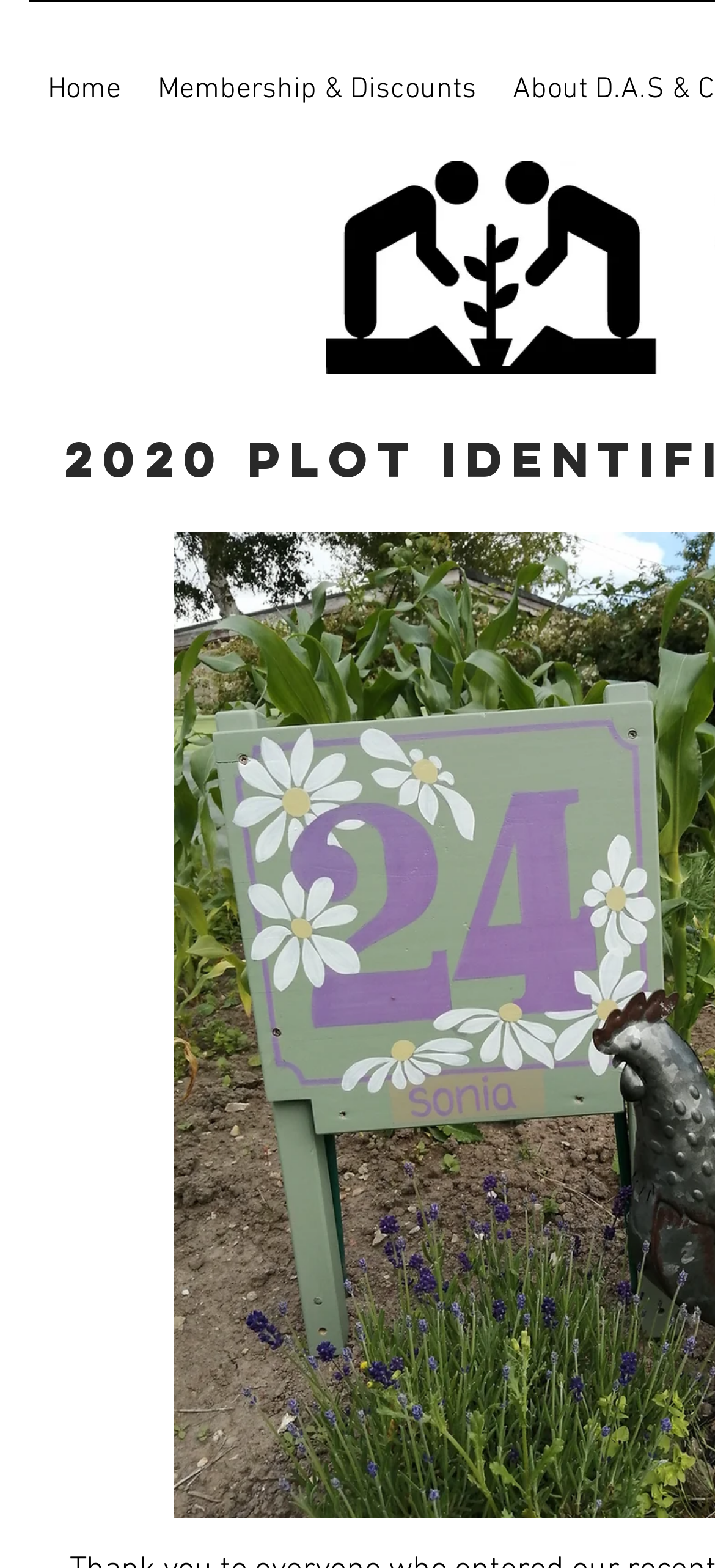Find the bounding box coordinates of the UI element according to this description: "Membership & Discounts".

[0.195, 0.0, 0.692, 0.095]